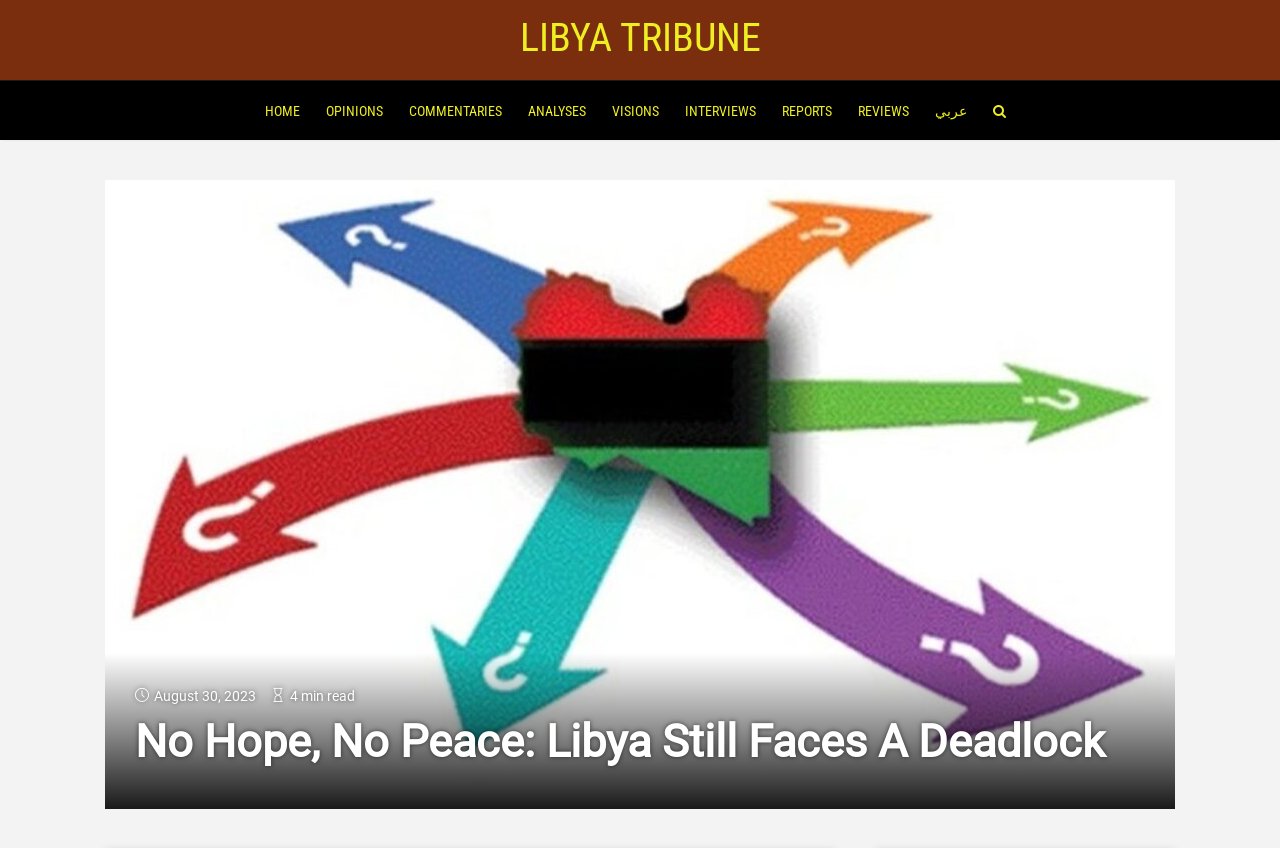Please determine the bounding box coordinates for the element that should be clicked to follow these instructions: "Contact us".

None